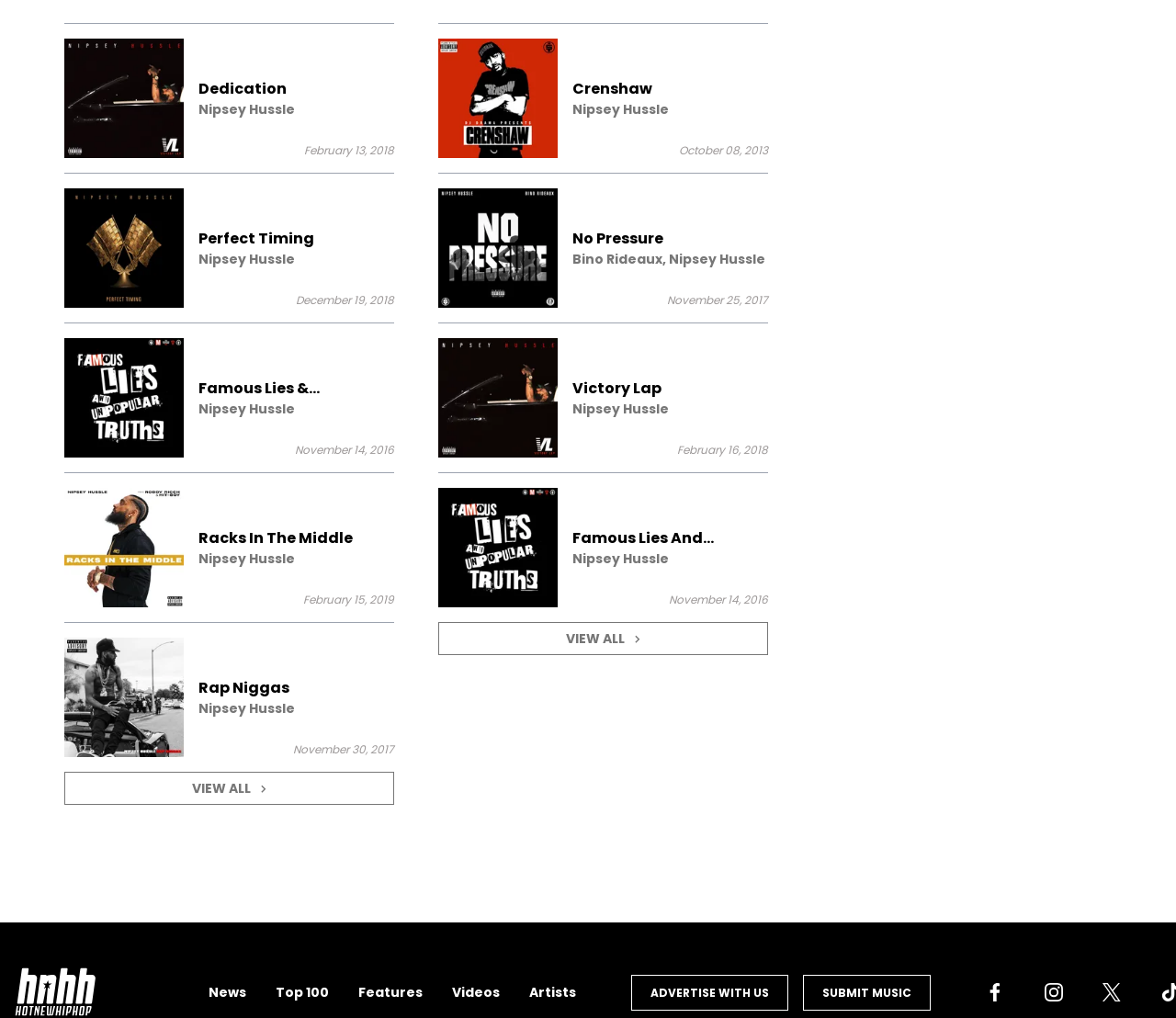Use one word or a short phrase to answer the question provided: 
What is the release date of 'Dedication Nipsey Hussle'?

February 13, 2018